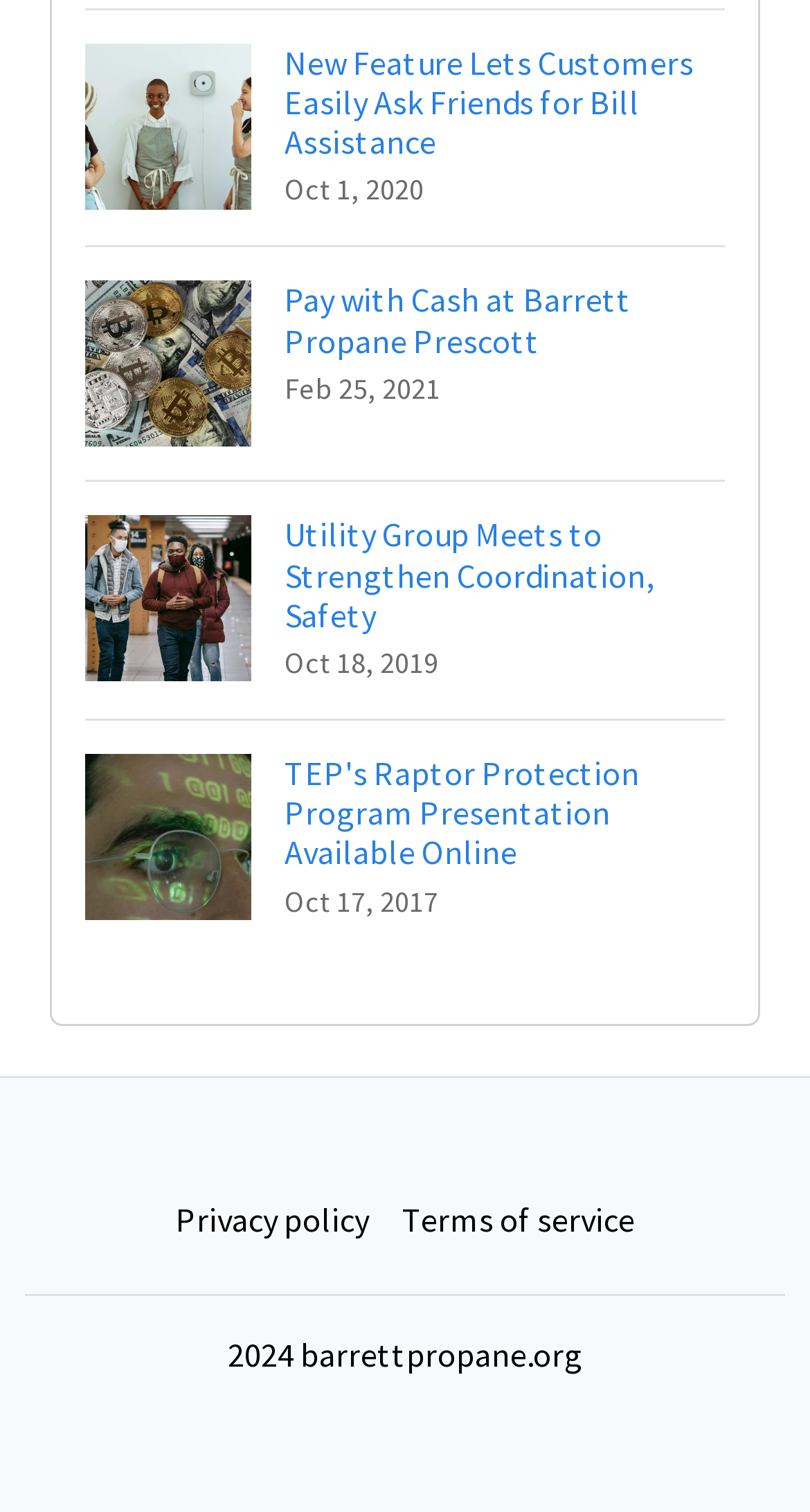Using the format (top-left x, top-left y, bottom-right x, bottom-right y), provide the bounding box coordinates for the described UI element. All values should be floating point numbers between 0 and 1: Terms of service

[0.476, 0.778, 0.804, 0.833]